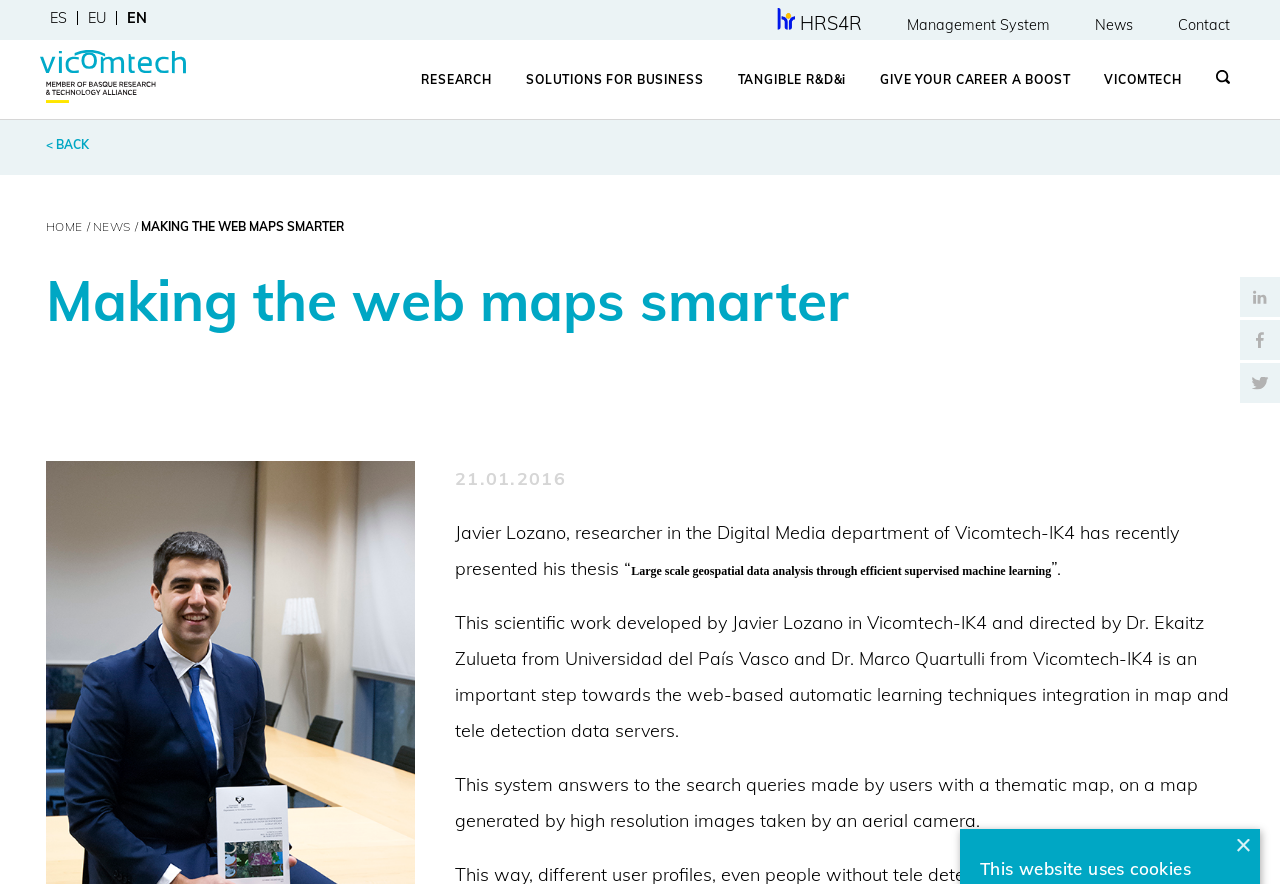What language options are available?
Give a single word or phrase answer based on the content of the image.

ES, EU, EN